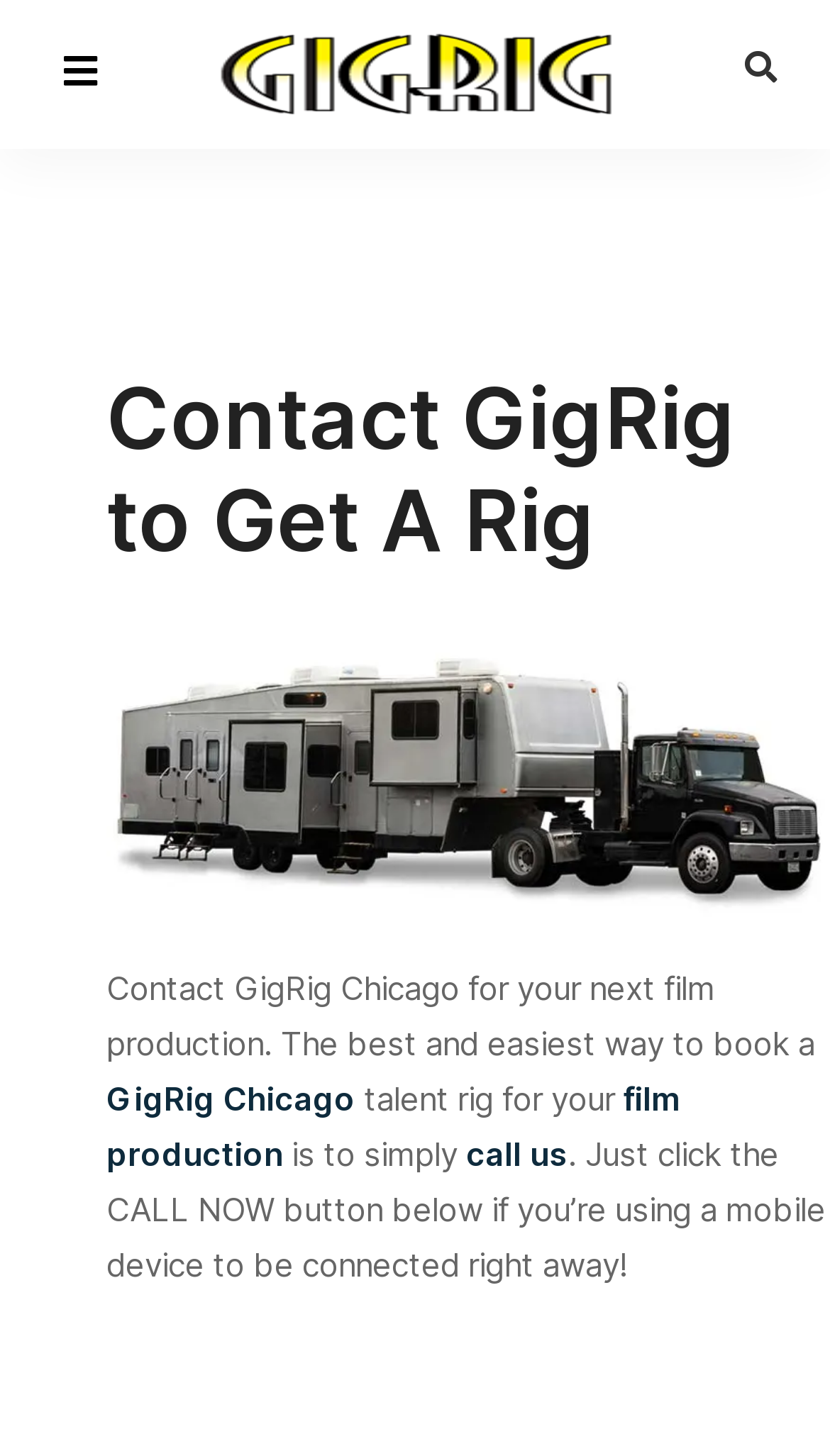What is the image below the heading 'Contact GigRig to Get A Rig'?
Please use the visual content to give a single word or phrase answer.

Monster Rig Film Production Vehicle RV Rental